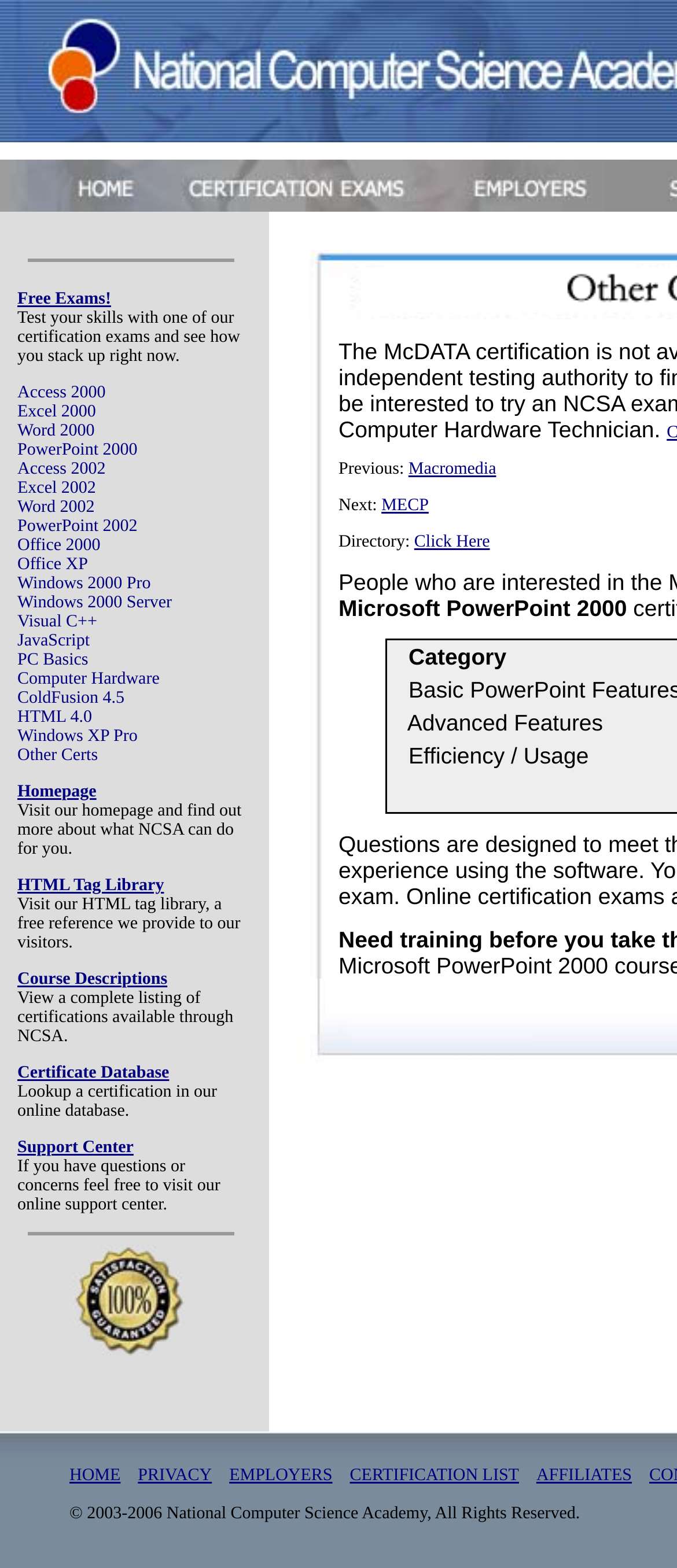Locate the bounding box of the UI element described by: "Access 2002" in the given webpage screenshot.

[0.026, 0.293, 0.156, 0.305]